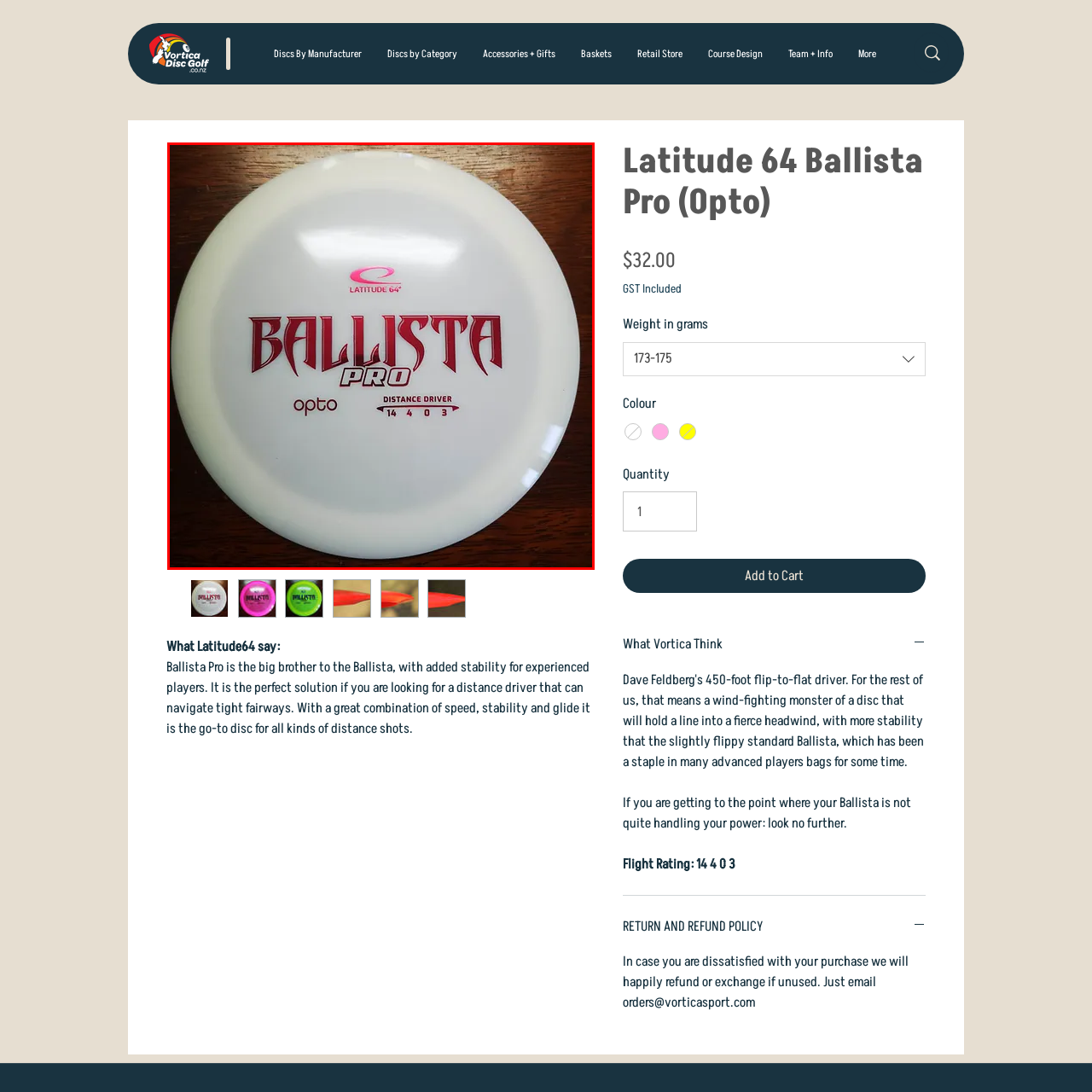What is the flight rating of the disc?
Analyze the image enclosed by the red bounding box and reply with a one-word or phrase answer.

14 4 0 3